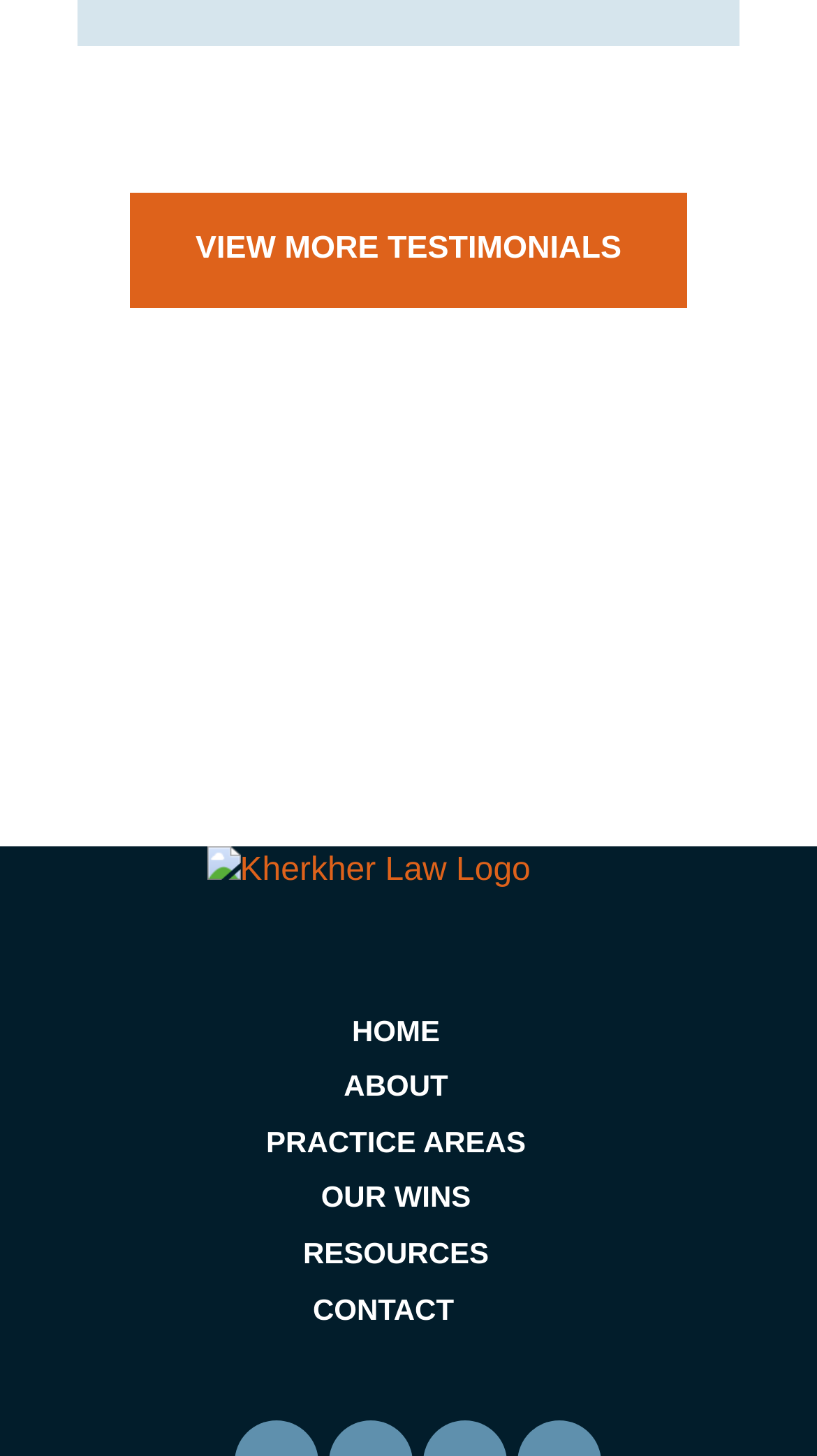Refer to the image and answer the question with as much detail as possible: How many navigation links are there?

I counted the number of navigation links by looking at the link elements with descriptions 'HOME', 'ABOUT', 'PRACTICE AREAS', 'OUR WINS', 'RESOURCES', and 'CONTACT'. These links are likely to lead to different sections of the website.